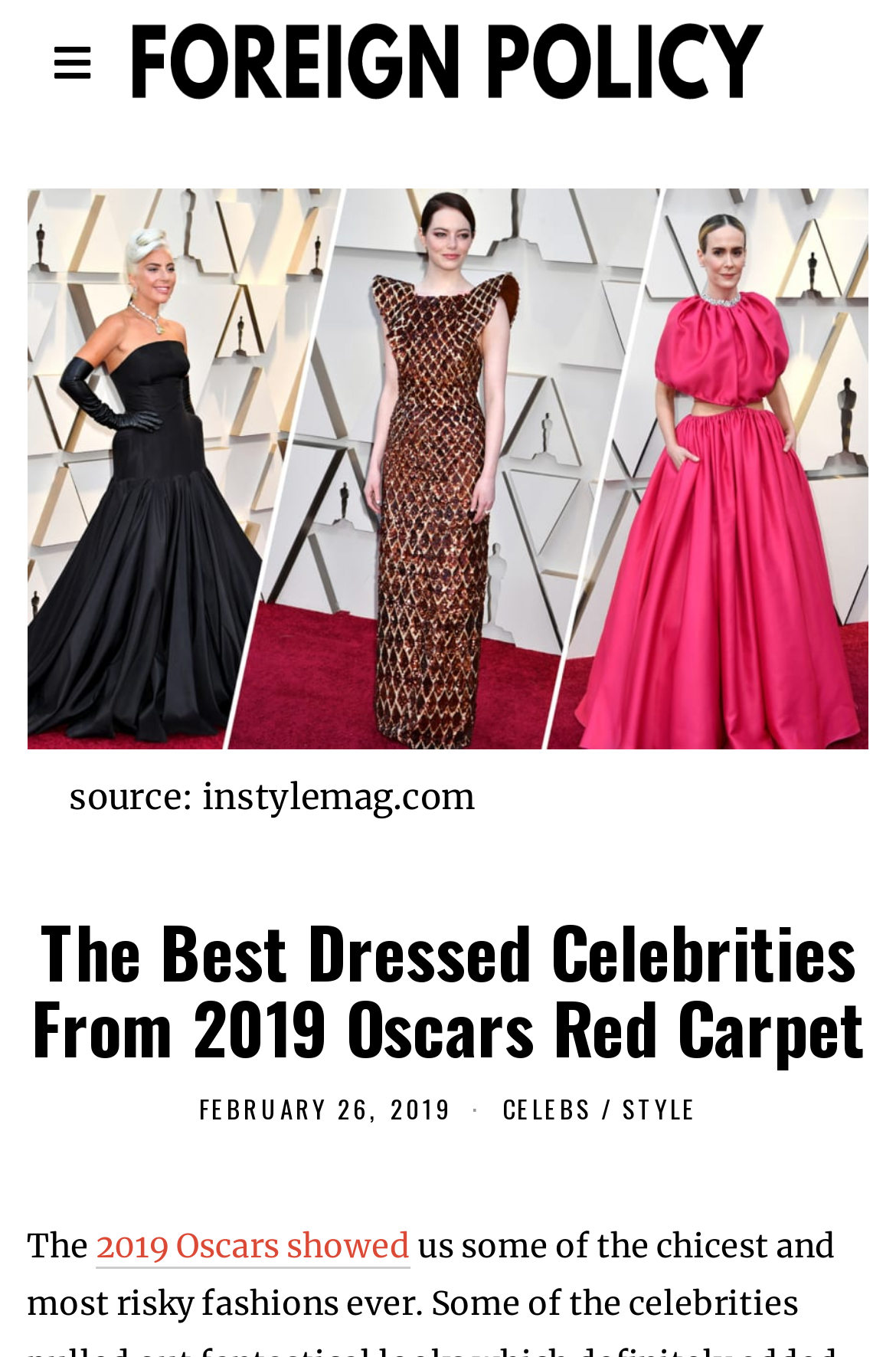What is the source of the image?
Answer the question with a single word or phrase derived from the image.

instylemag.com